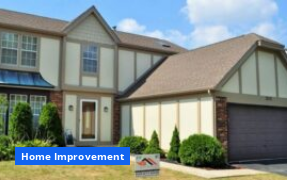What is surrounding the entrance?
Please give a well-detailed answer to the question.

According to the caption, lush green landscaping frames the entrance, enhancing the home's curb appeal, which means that the entrance is surrounded by lush green landscaping.